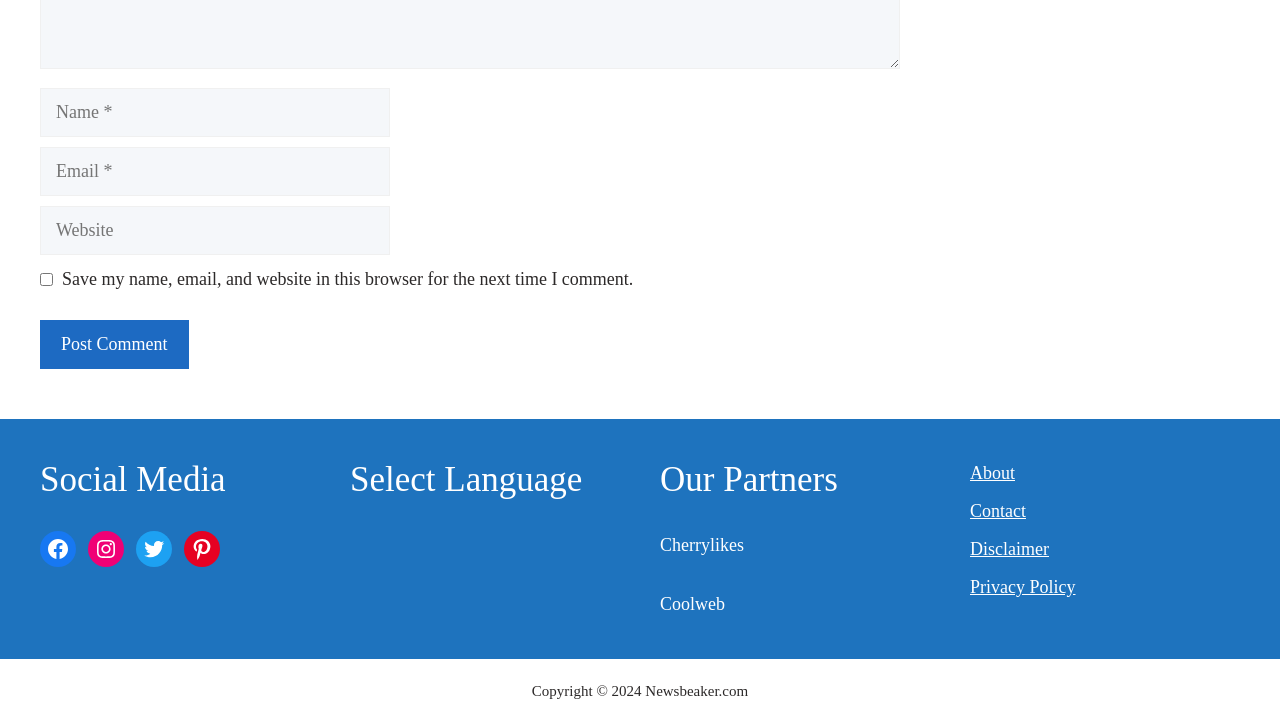Please determine the bounding box coordinates of the element to click in order to execute the following instruction: "Enter your name". The coordinates should be four float numbers between 0 and 1, specified as [left, top, right, bottom].

[0.031, 0.121, 0.305, 0.189]